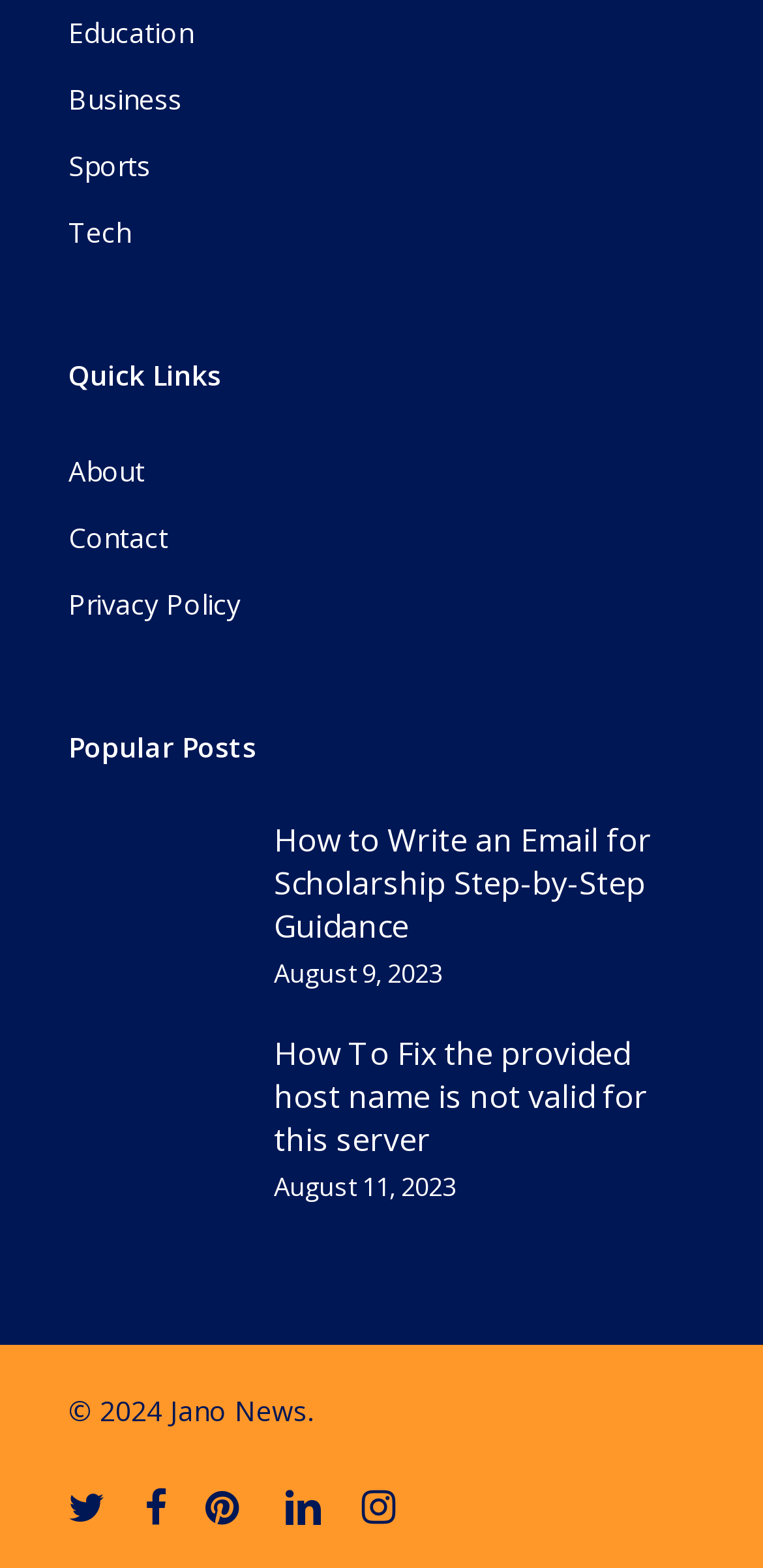Determine the coordinates of the bounding box that should be clicked to complete the instruction: "Read the article about How to Write an Email for Scholarship". The coordinates should be represented by four float numbers between 0 and 1: [left, top, right, bottom].

[0.09, 0.522, 0.91, 0.63]